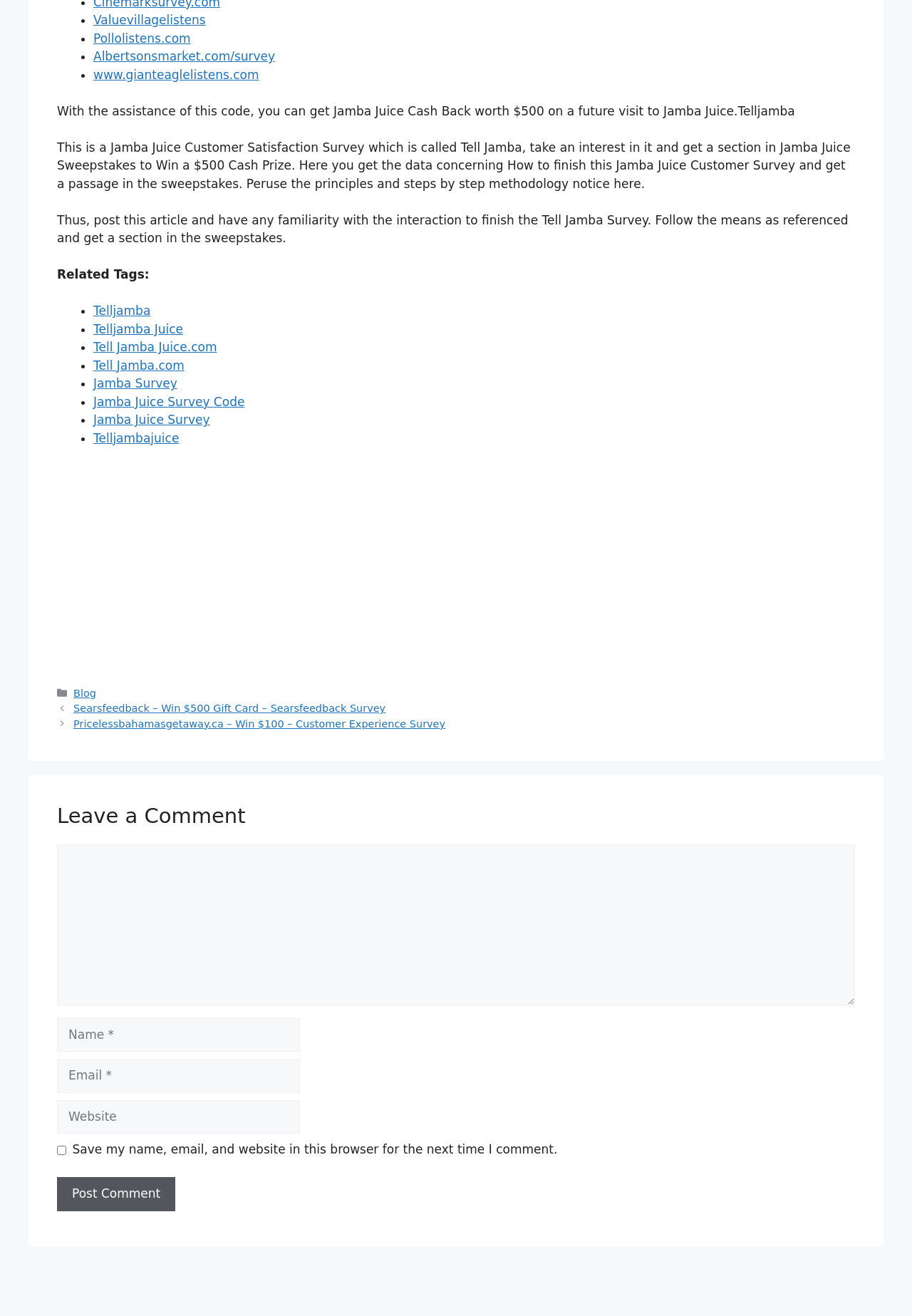Find the bounding box coordinates for the HTML element described in this sentence: "input value="1" aria-label="Quantity" value="1"". Provide the coordinates as four float numbers between 0 and 1, in the format [left, top, right, bottom].

None